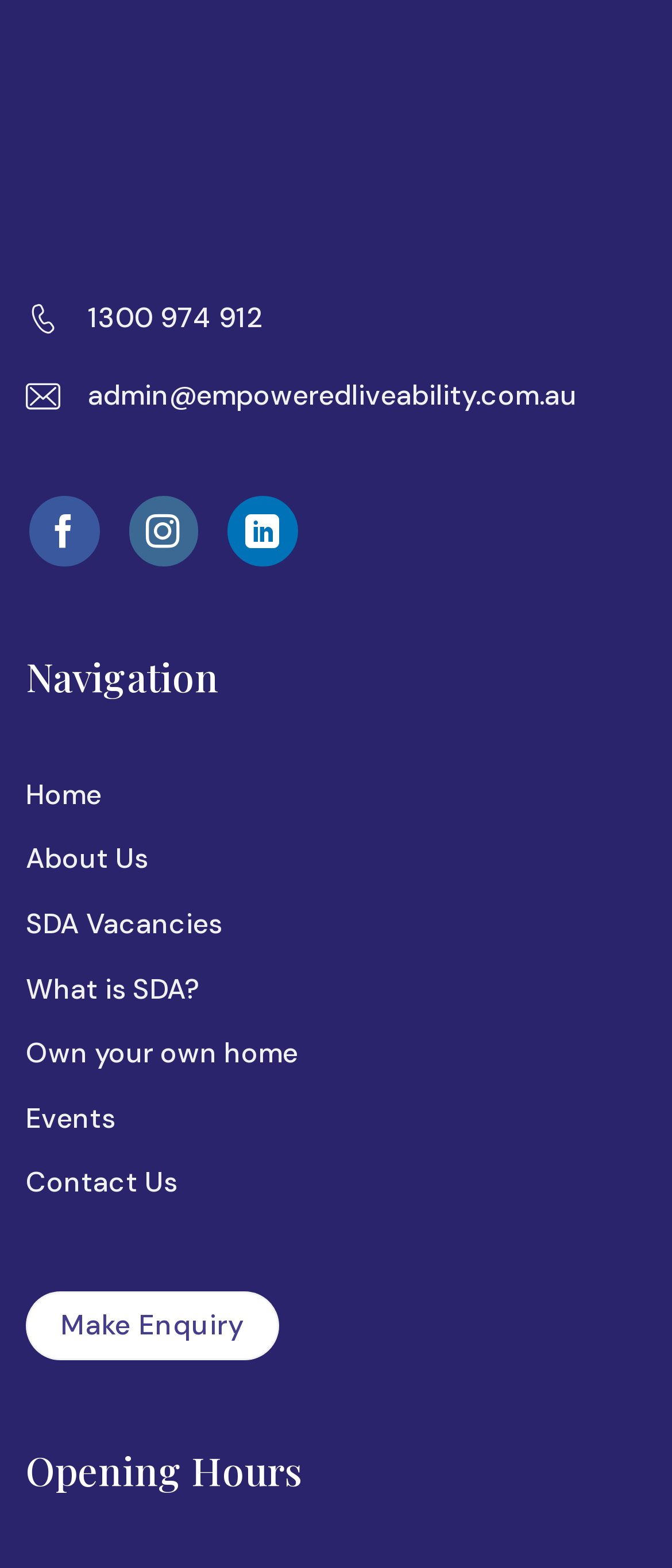Pinpoint the bounding box coordinates for the area that should be clicked to perform the following instruction: "Learn about board portal software".

None